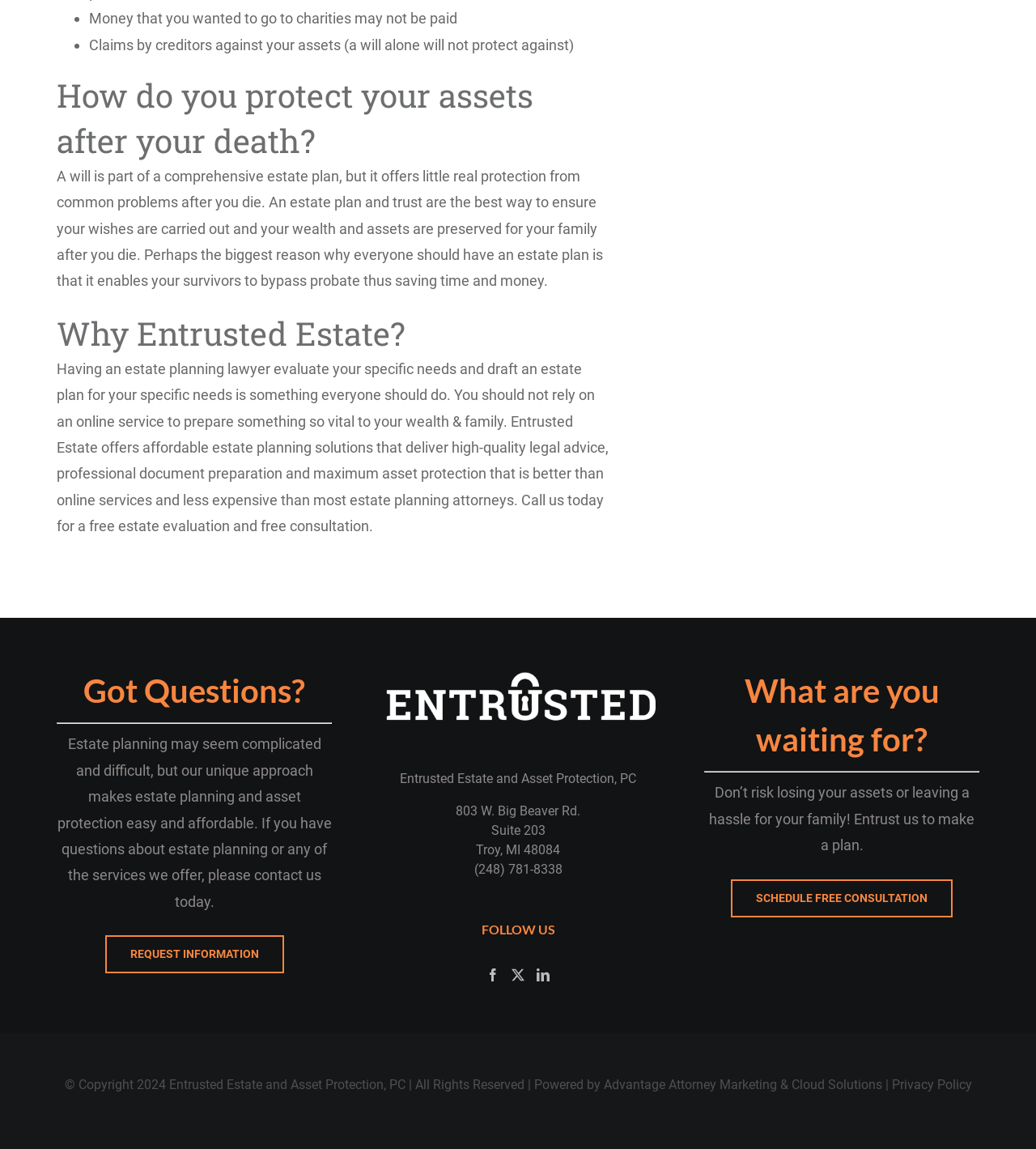Please find the bounding box coordinates of the element's region to be clicked to carry out this instruction: "Click on the 'Home' link".

None